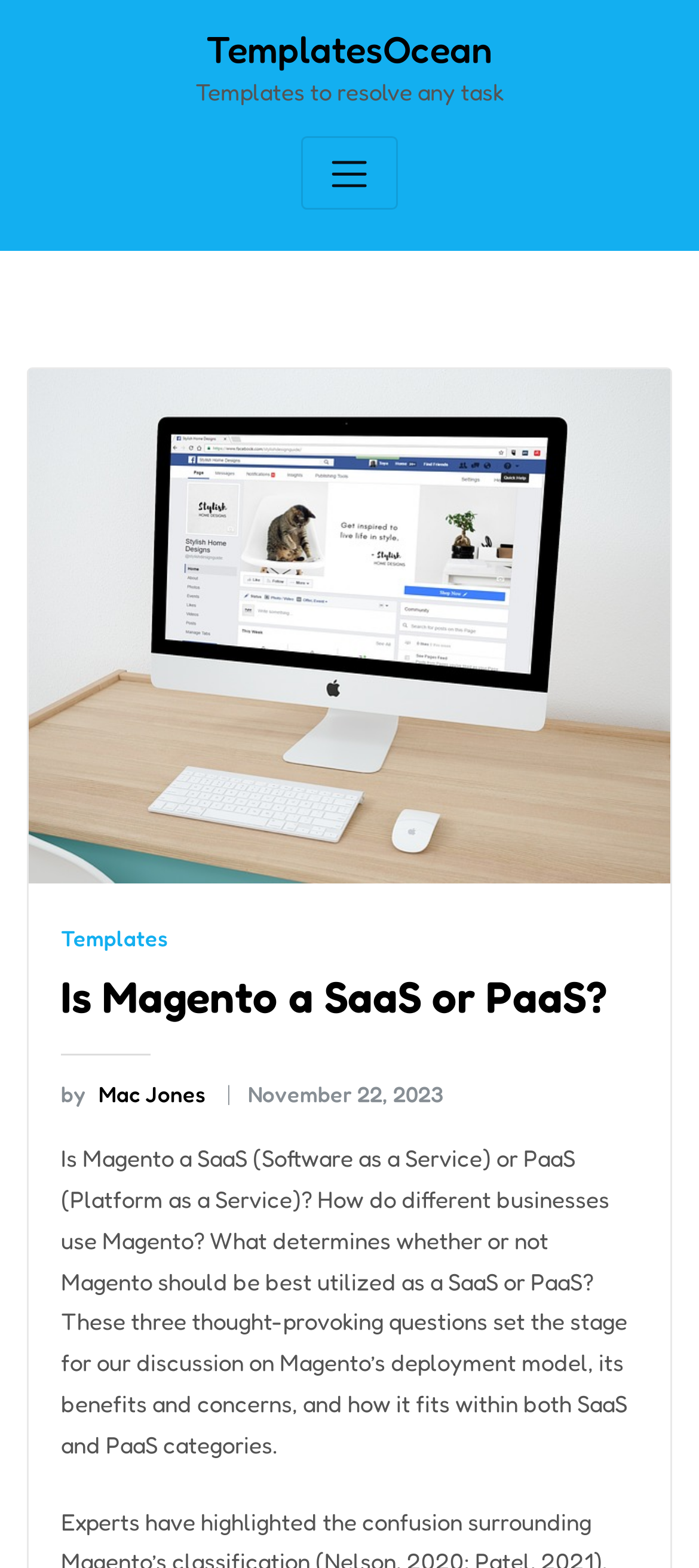What is the date of the article?
Look at the image and answer the question using a single word or phrase.

November 22, 2023